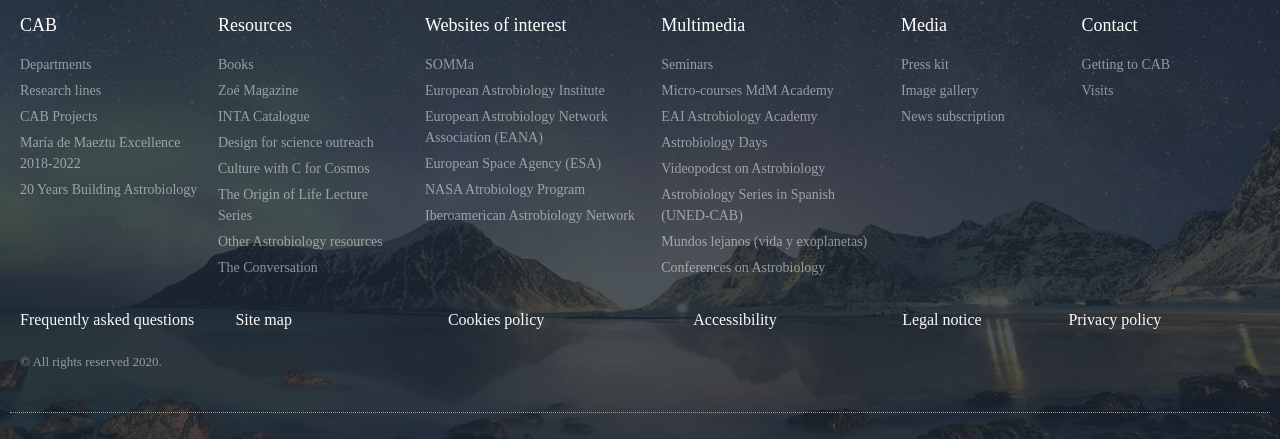Pinpoint the bounding box coordinates of the clickable element to carry out the following instruction: "Watch Seminars."

[0.517, 0.124, 0.688, 0.172]